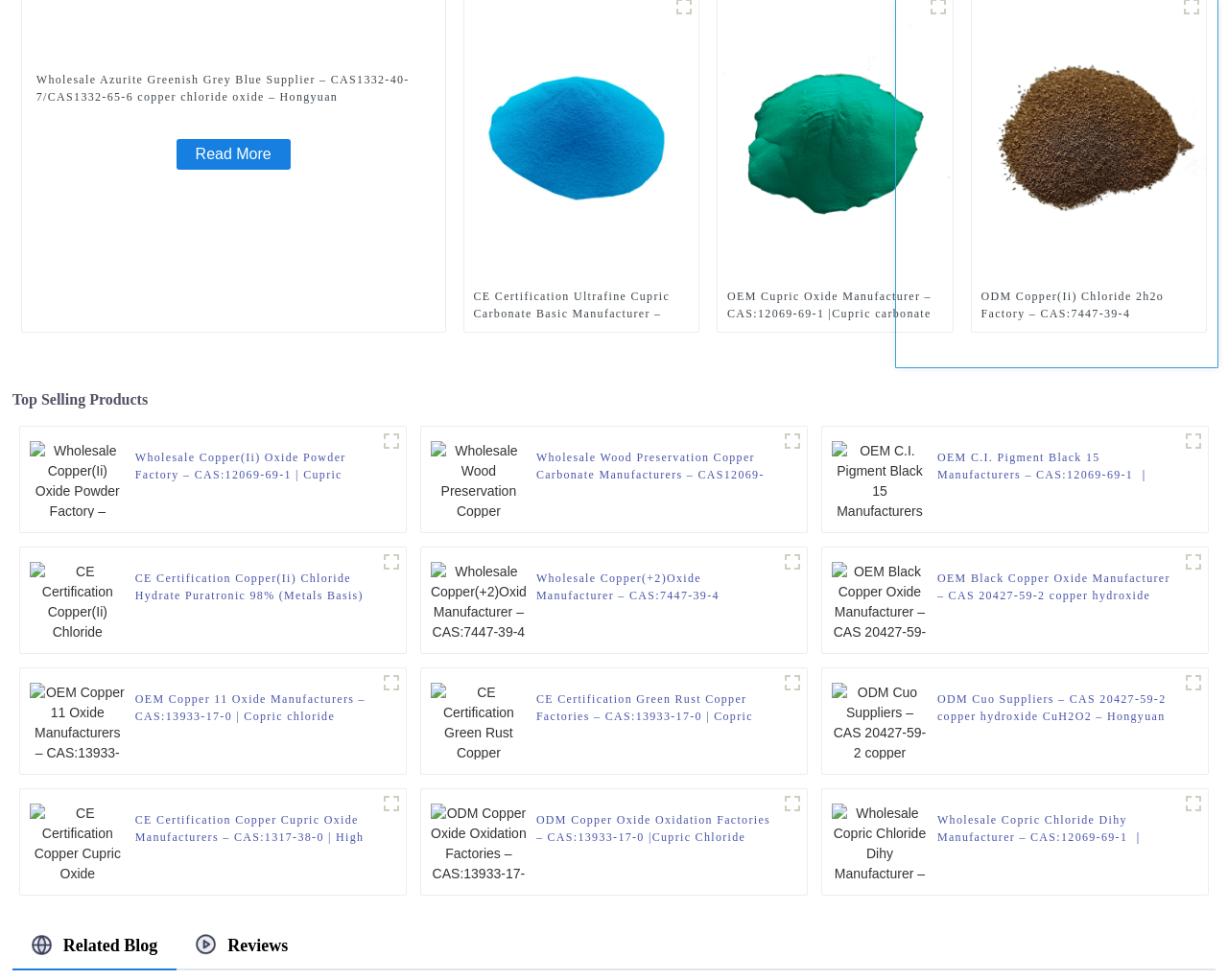What is the company name mentioned on the webpage?
Carefully analyze the image and provide a detailed answer to the question.

The company name 'Hongyuan' is mentioned multiple times on the webpage, specifically in the headings and links of various products.